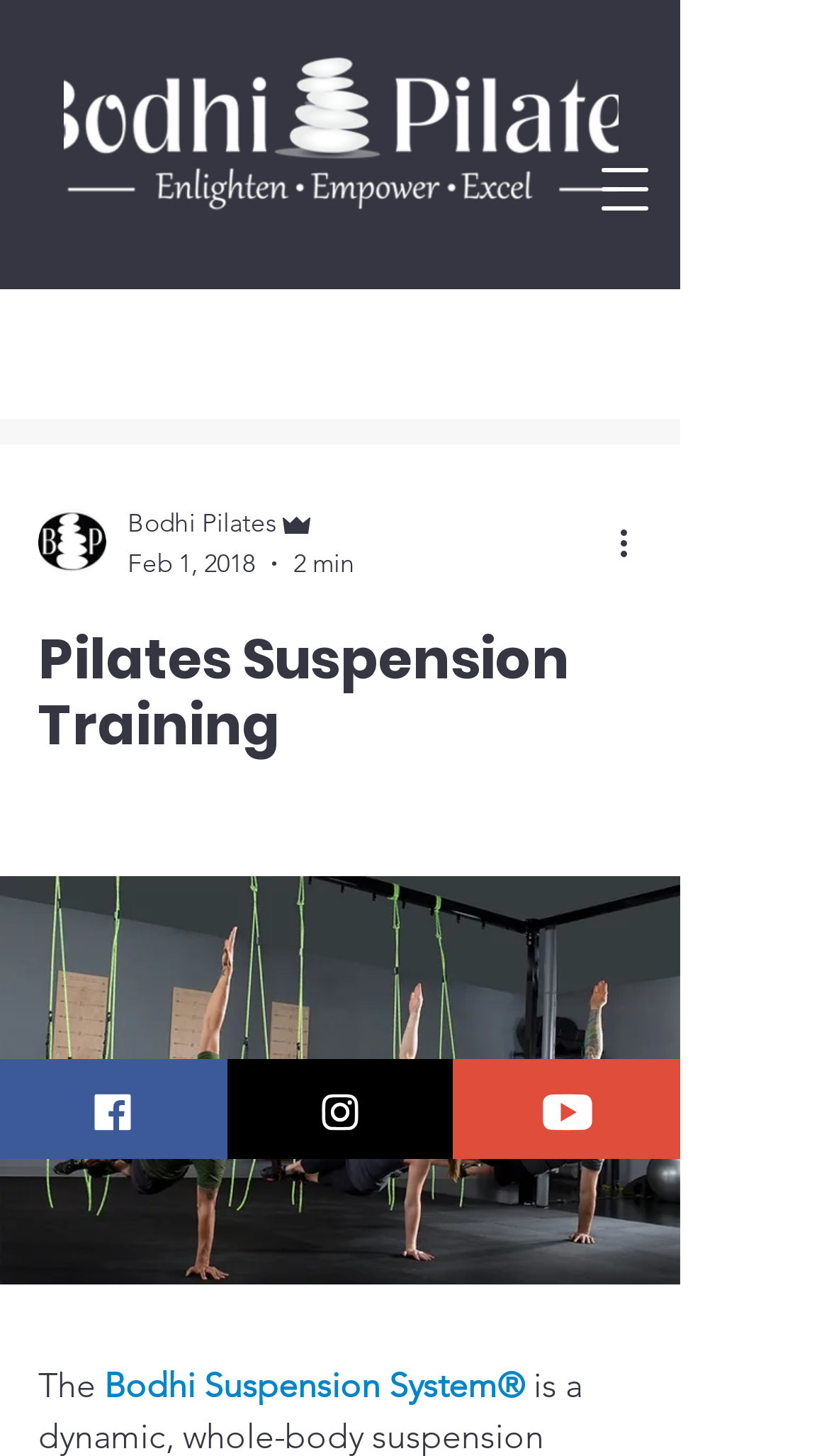What is the name of the Pilates system?
We need a detailed and meticulous answer to the question.

I found the answer by looking at the link text 'Bodhi Suspension System®' which is located at the bottom of the webpage, indicating that it is the name of the Pilates system being discussed.